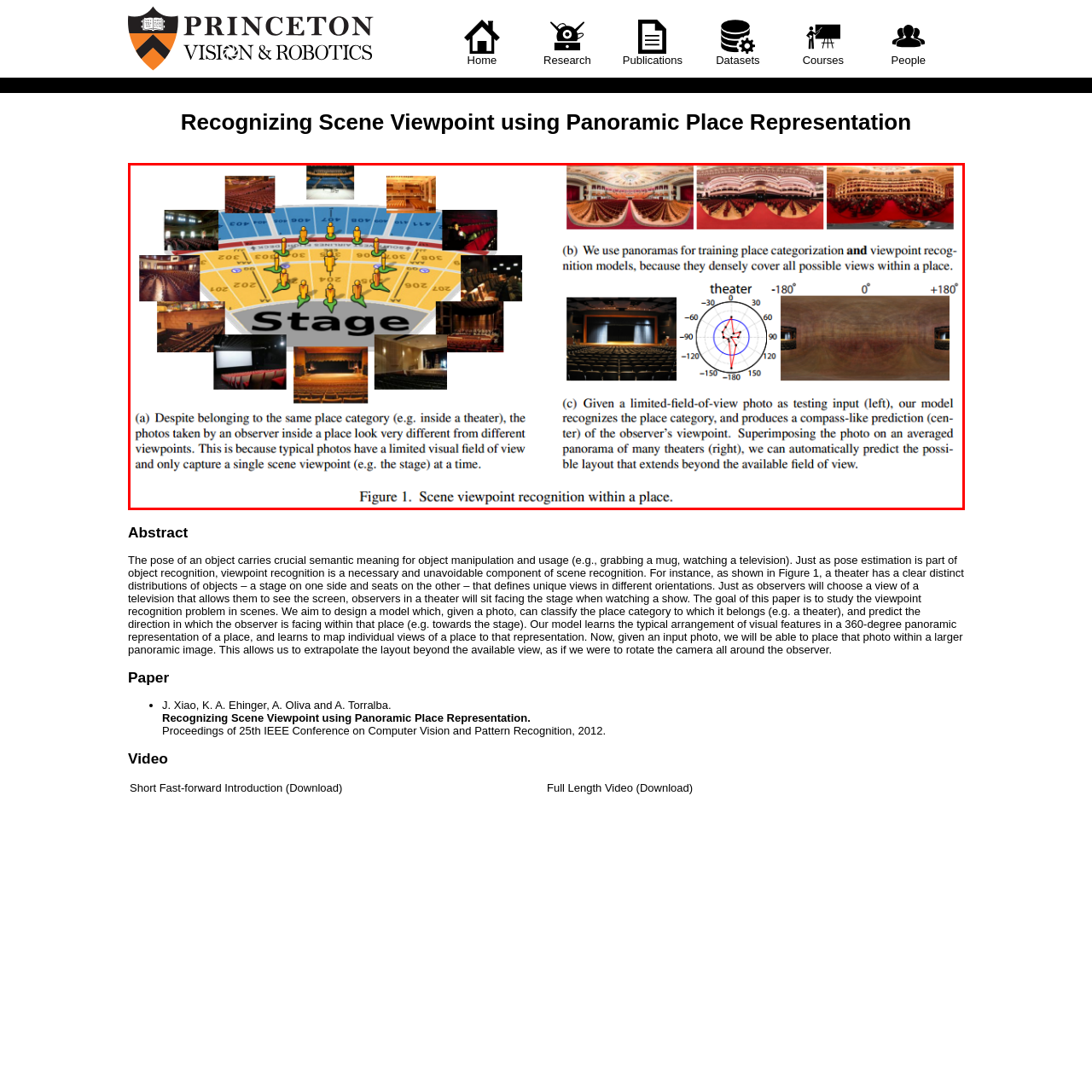View the image surrounded by the red border, What is the purpose of the compass-like prediction graphic?
 Answer using a single word or phrase.

Recognizing viewpoints